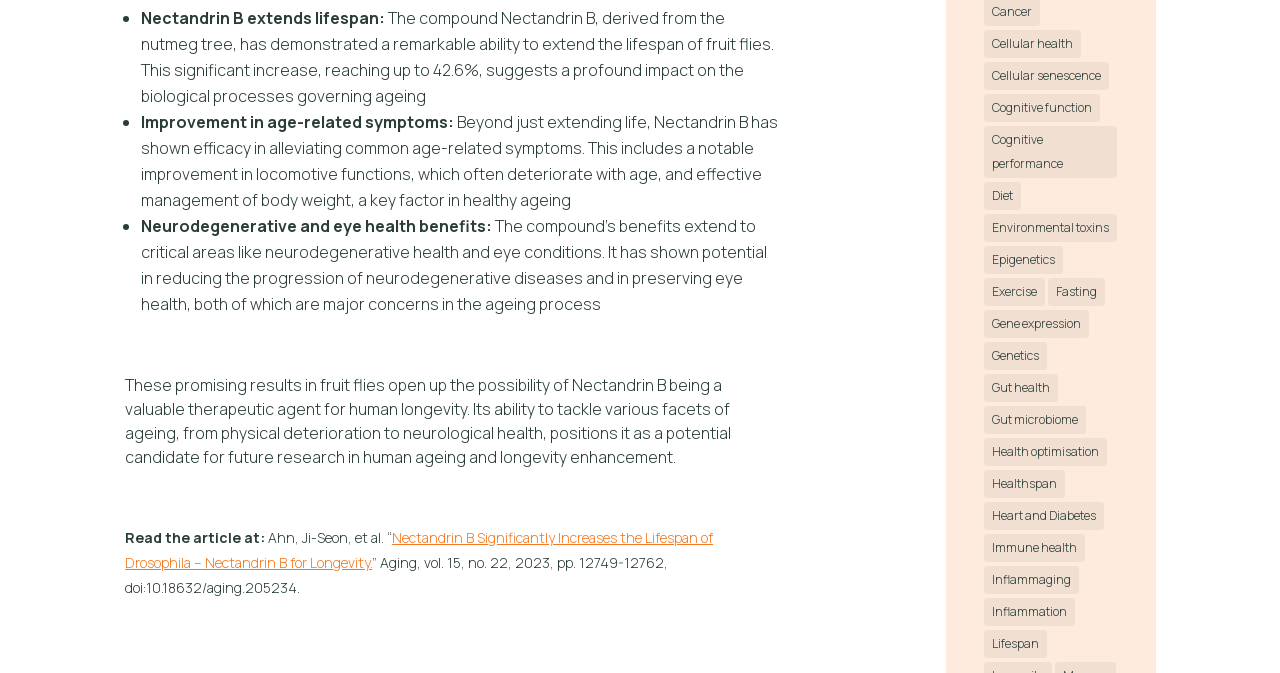Identify the coordinates of the bounding box for the element described below: "Inflammaging". Return the coordinates as four float numbers between 0 and 1: [left, top, right, bottom].

[0.769, 0.84, 0.843, 0.882]